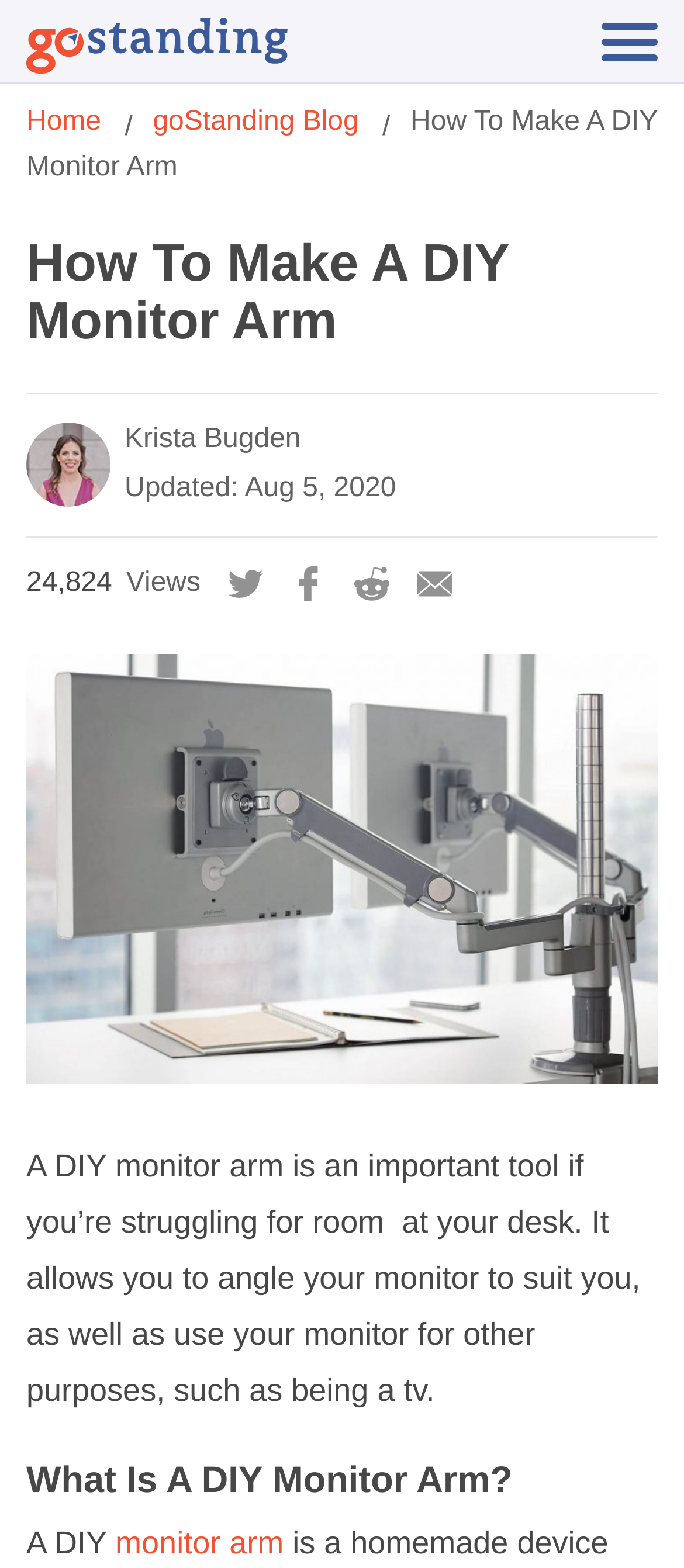What is the image above the article about?
Based on the visual information, provide a detailed and comprehensive answer.

The image above the article can be described by looking at its content. The image appears to be a product image of a monitor arm system, specifically the Humanscale M/Flex Multi-Monitor Arm System.